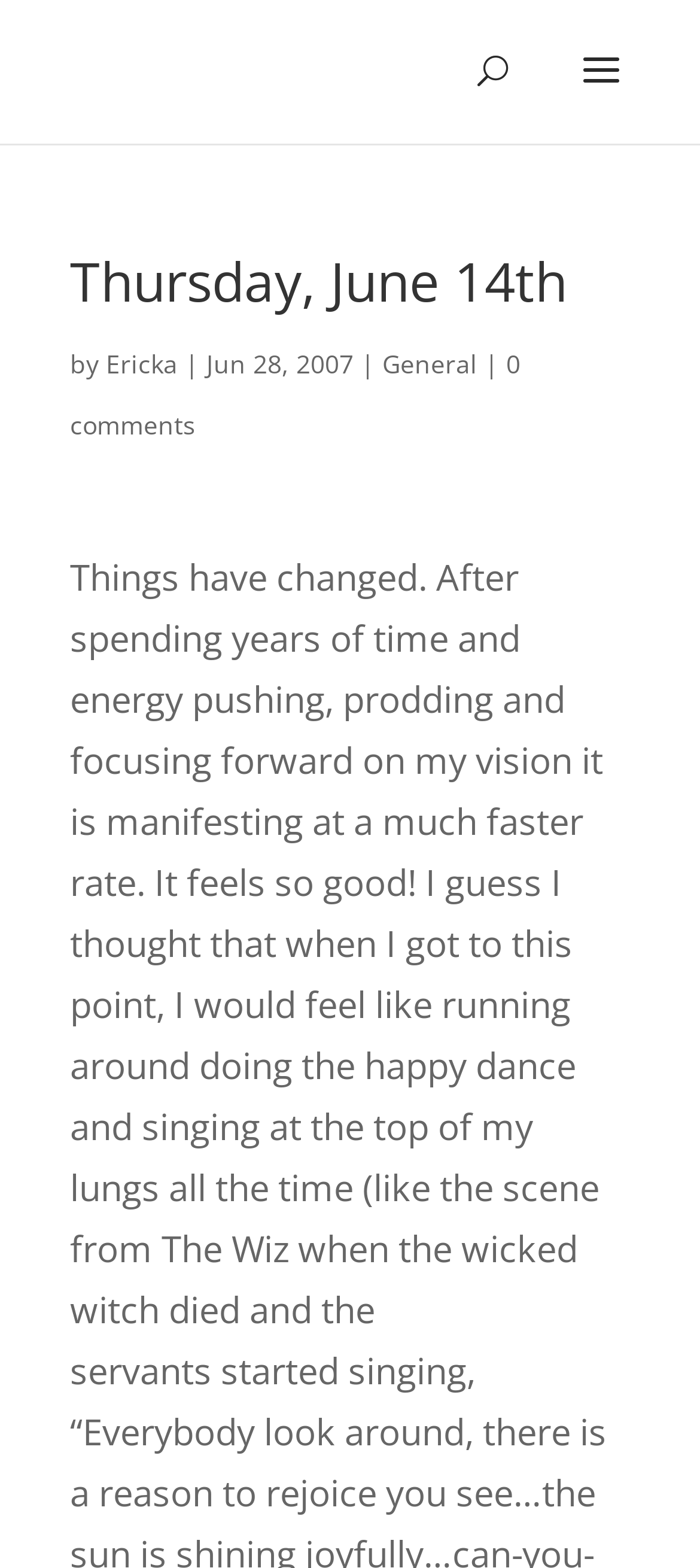Bounding box coordinates are specified in the format (top-left x, top-left y, bottom-right x, bottom-right y). All values are floating point numbers bounded between 0 and 1. Please provide the bounding box coordinate of the region this sentence describes: General

[0.546, 0.221, 0.682, 0.243]